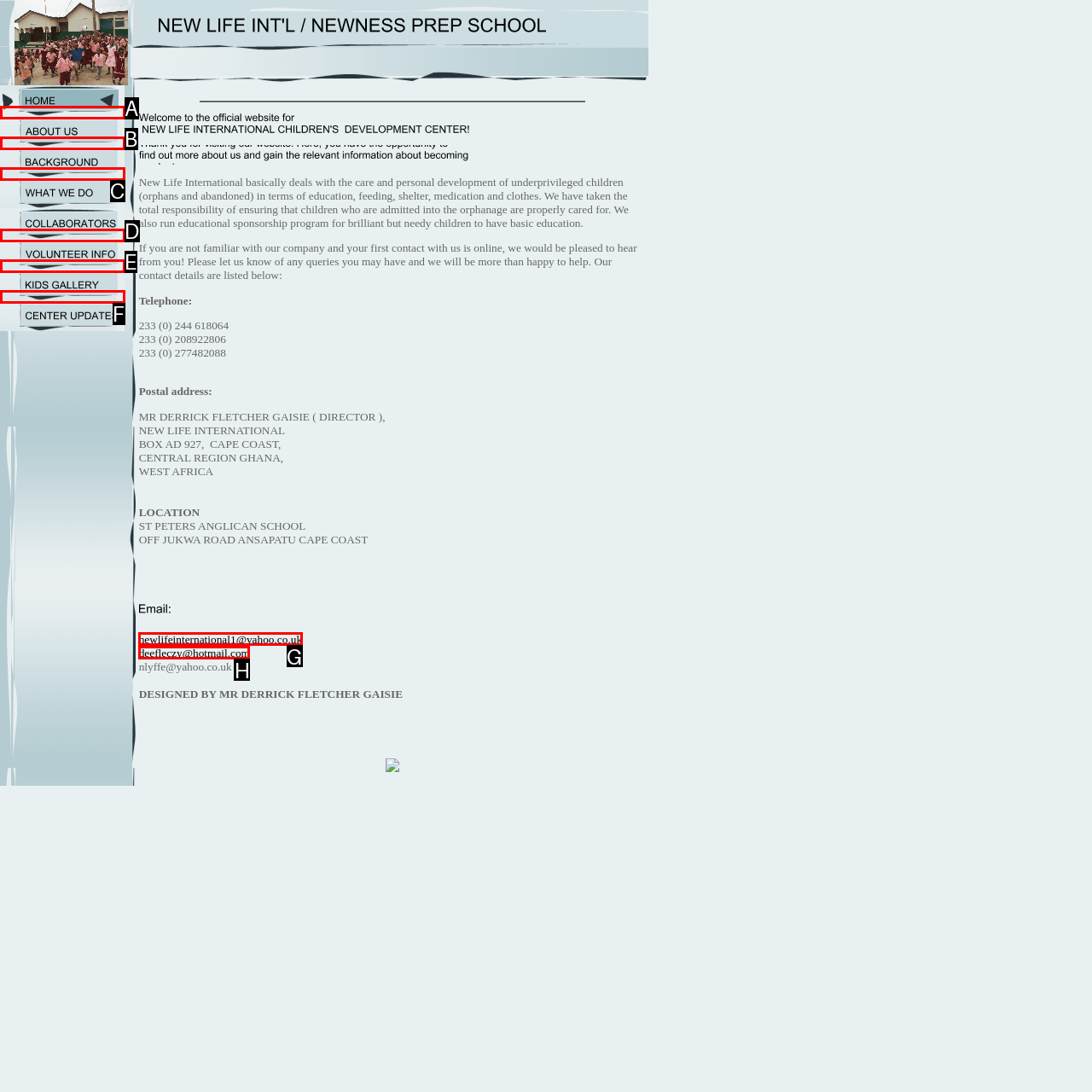Find the HTML element that matches the description: alt="COLLABORATORS" name="CM4all_16001". Answer using the letter of the best match from the available choices.

D